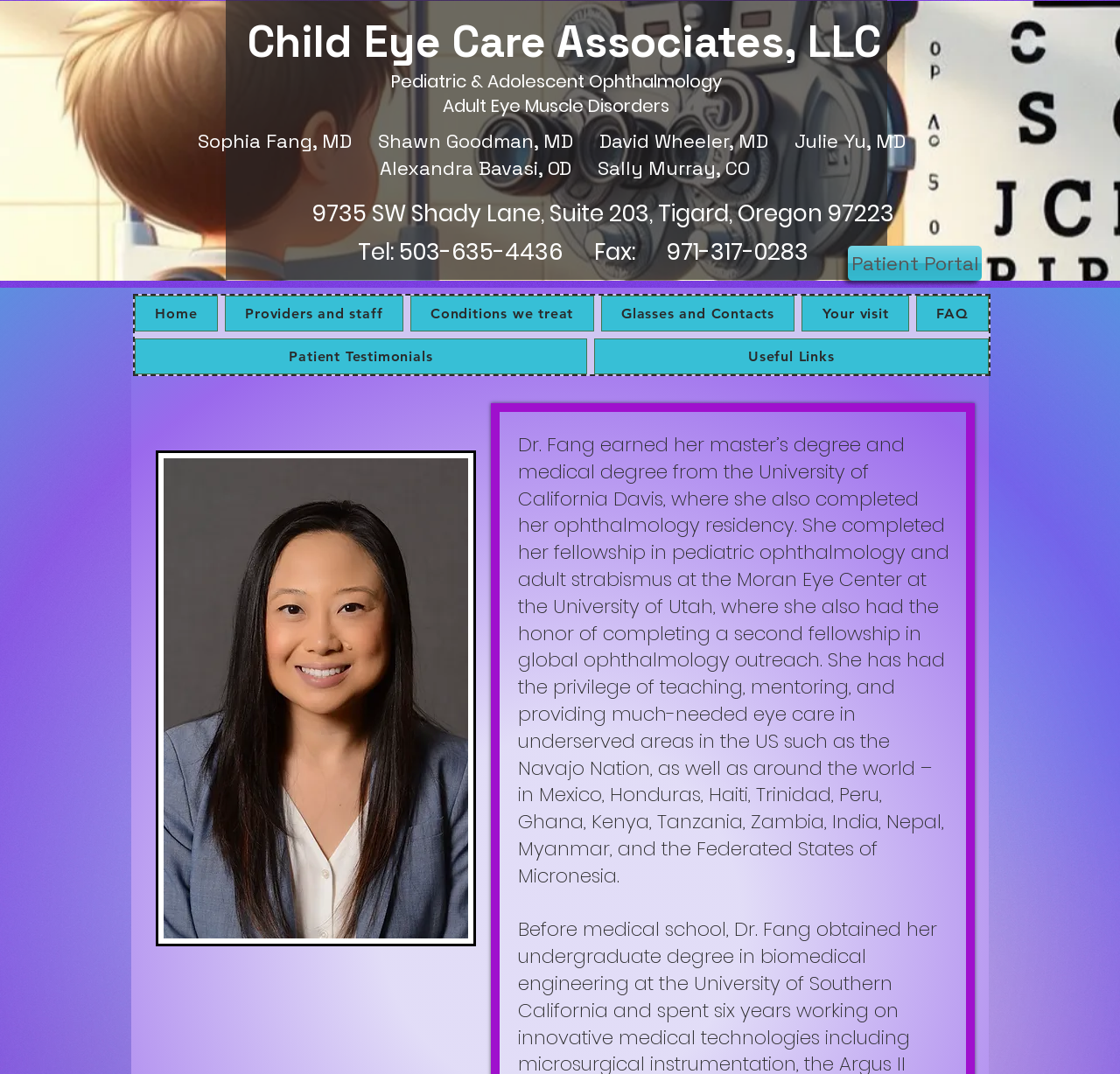Determine the bounding box coordinates of the region that needs to be clicked to achieve the task: "Click the Home link".

[0.12, 0.275, 0.194, 0.309]